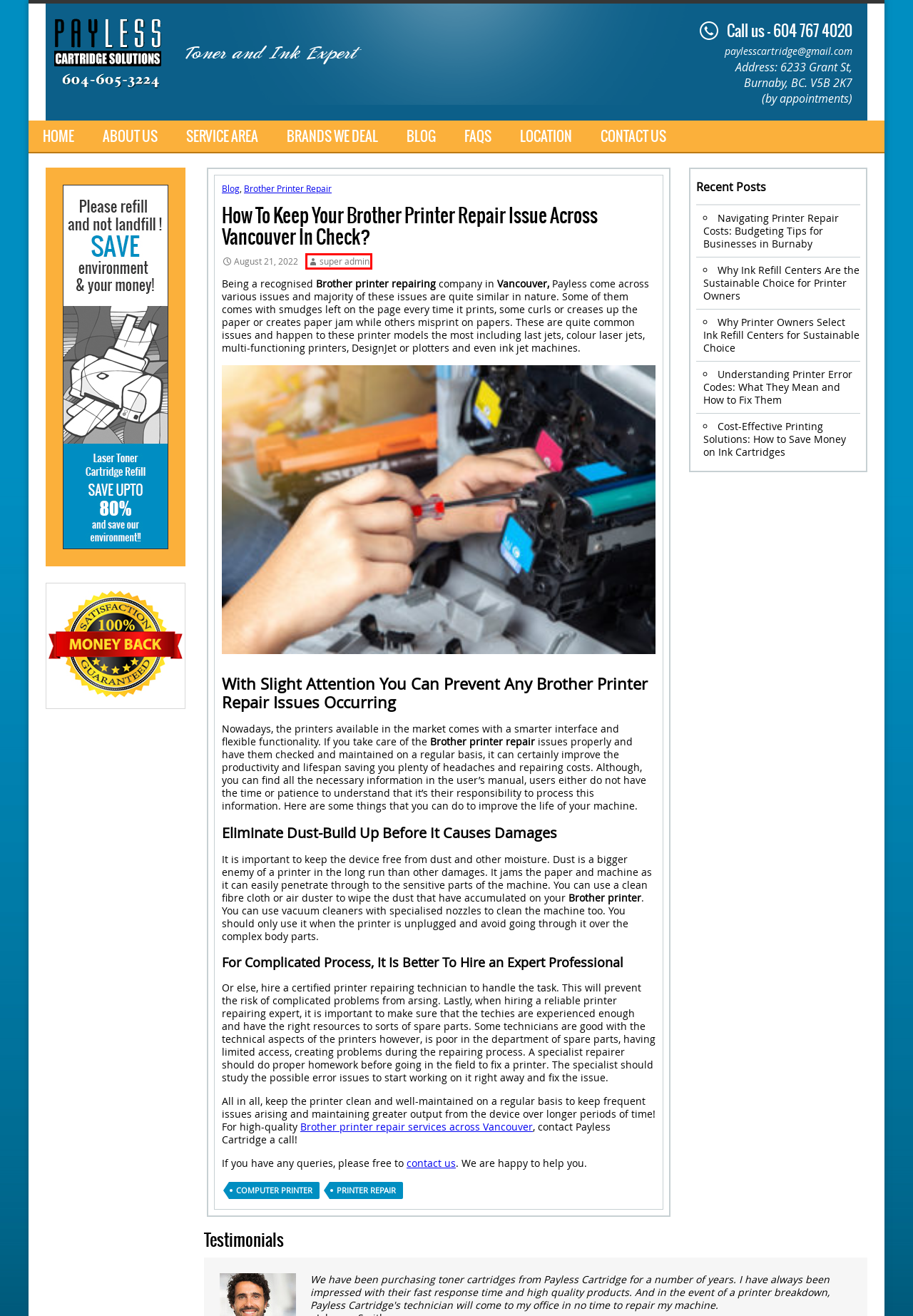Inspect the provided webpage screenshot, concentrating on the element within the red bounding box. Select the description that best represents the new webpage after you click the highlighted element. Here are the candidates:
A. Ink and Toner Cartridge Refill Center in Vancouver, Canada
B. Read out our Printer, Ink Refilling Related Blog - Paylesscartridge.ca
C. Trusted Ink Cartridges and Printer Repair Shop in Canada - Paylesscartridge.ca
D. Navigating Printer Repair Costs: Budgeting Tips for Businesses in Burnaby - Paylesscartridge.ca
E. Brother Printer Repair Archives - PaylessCartridge
F. super admin, Author at PaylessCartridge
G. Service Area – We serve for Toner Cartridge in Vancouver, Canada
H. Understanding Printer Error Codes: What They Mean and How to Fix Them - PaylessCartridge

F